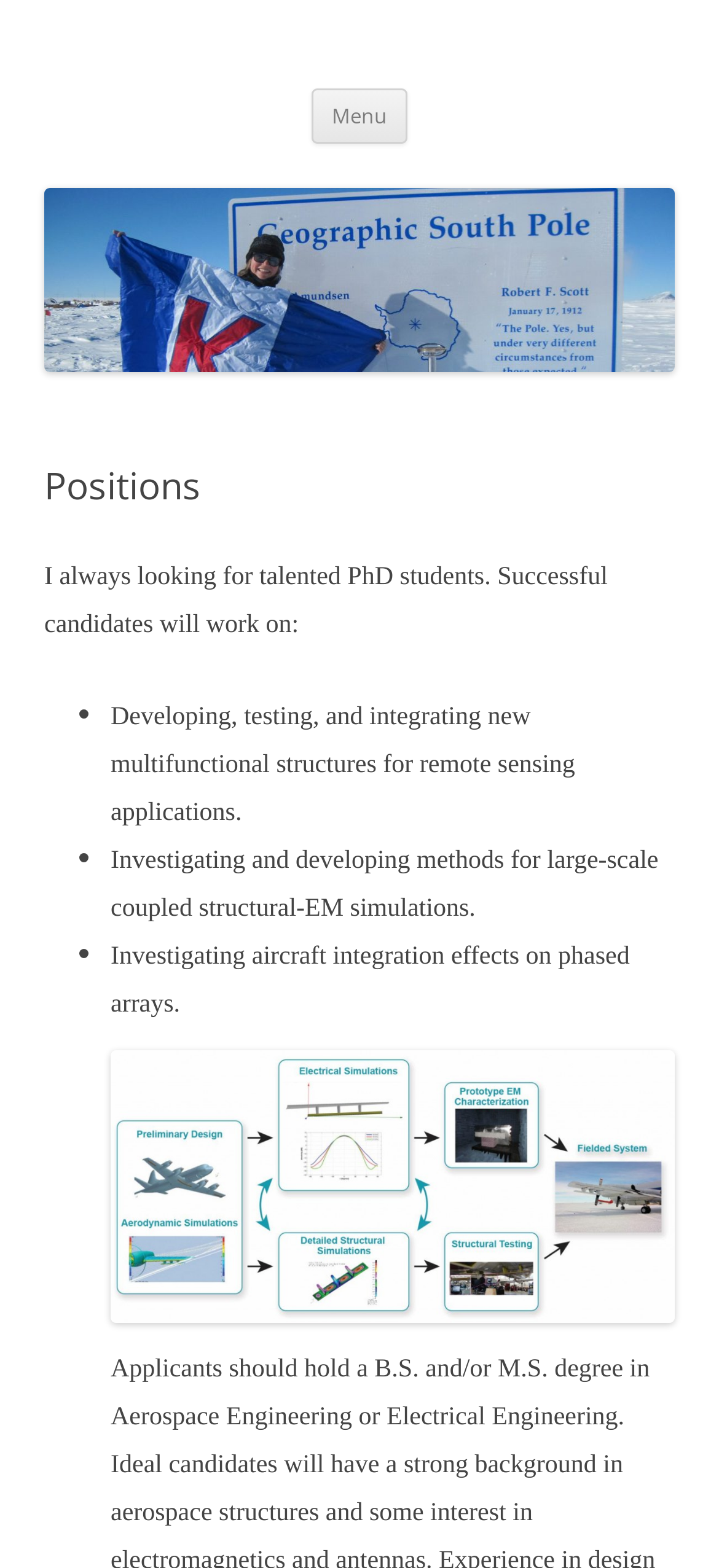Identify the bounding box for the UI element that is described as follows: "parent_node: Menu".

[0.062, 0.22, 0.938, 0.242]